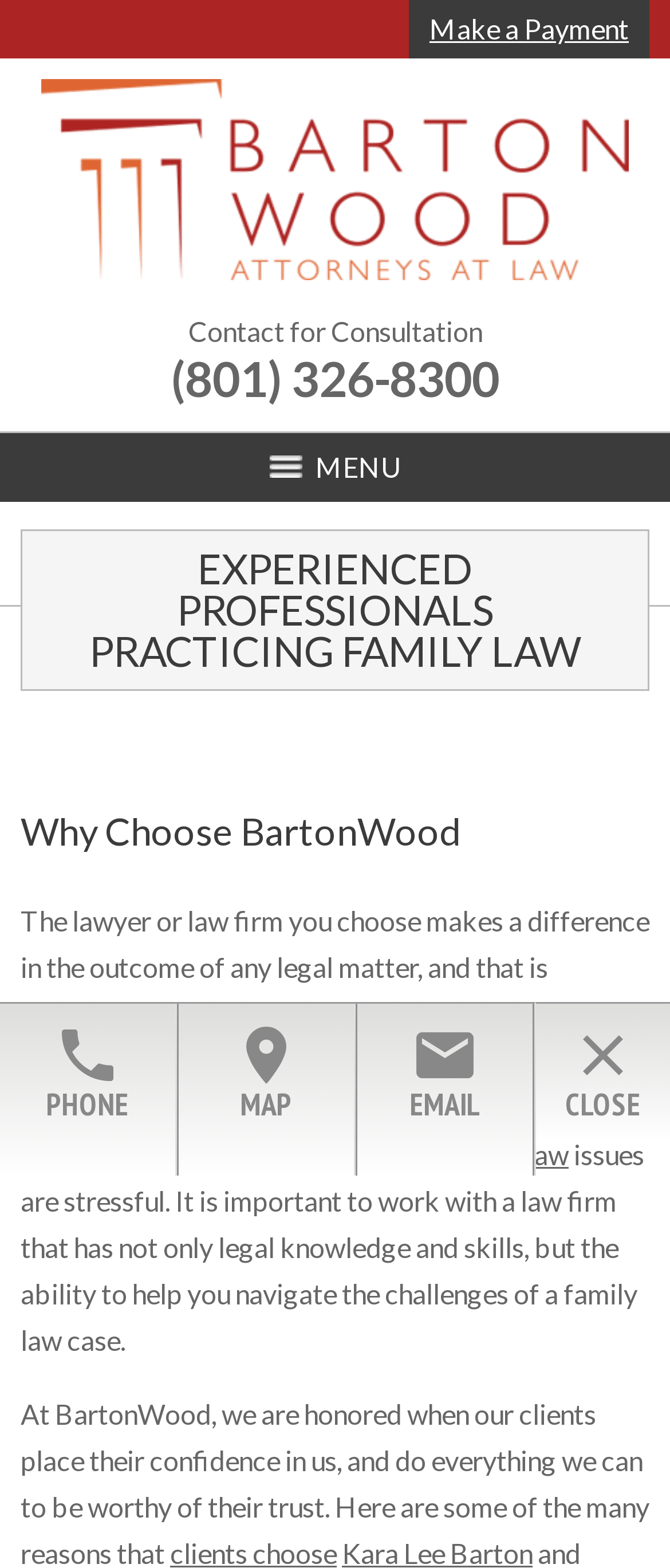Pinpoint the bounding box coordinates of the element you need to click to execute the following instruction: "View location on map". The bounding box should be represented by four float numbers between 0 and 1, in the format [left, top, right, bottom].

[0.267, 0.64, 0.528, 0.726]